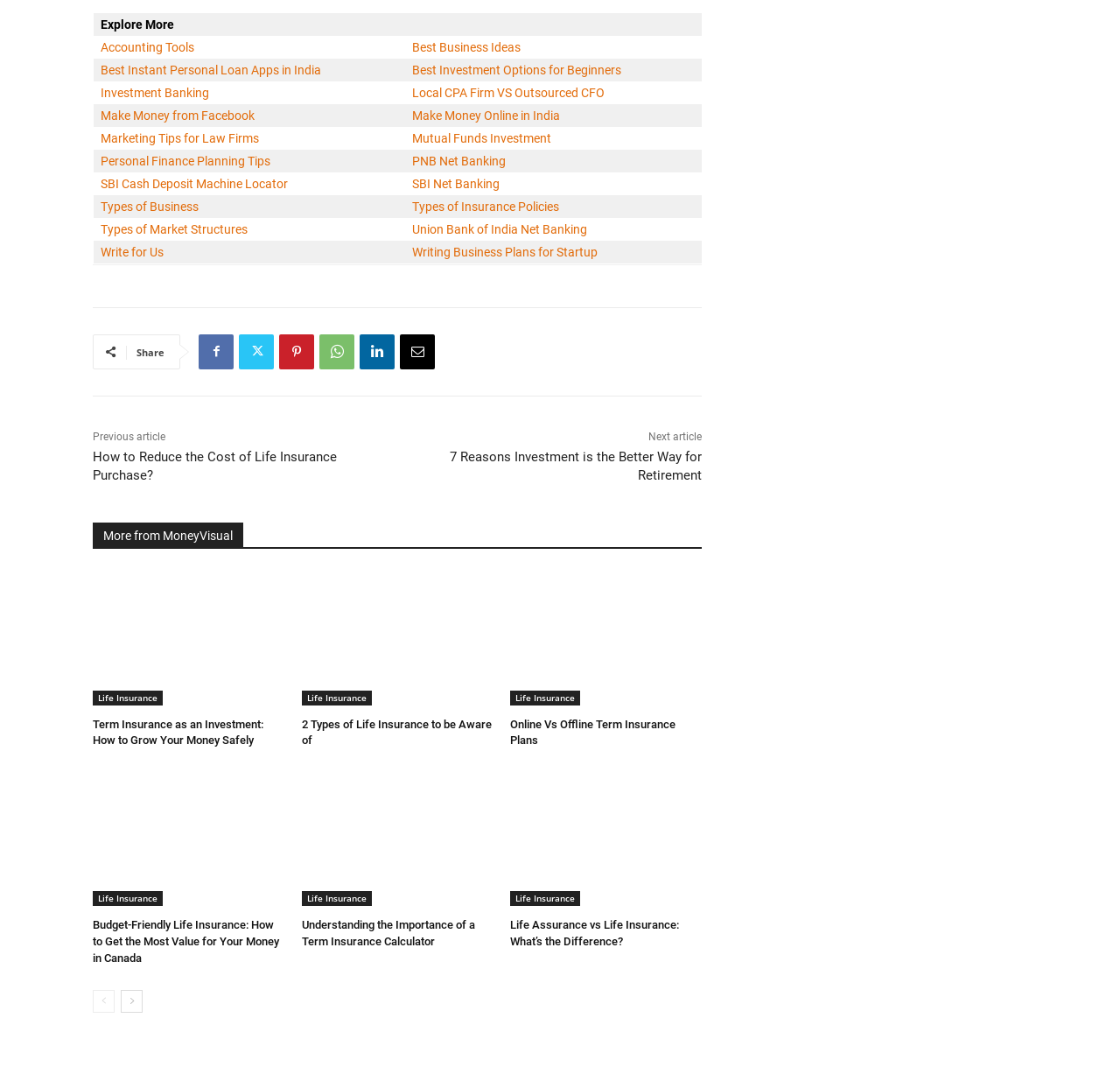Find the bounding box coordinates of the clickable area that will achieve the following instruction: "Explore more".

[0.083, 0.012, 0.626, 0.034]